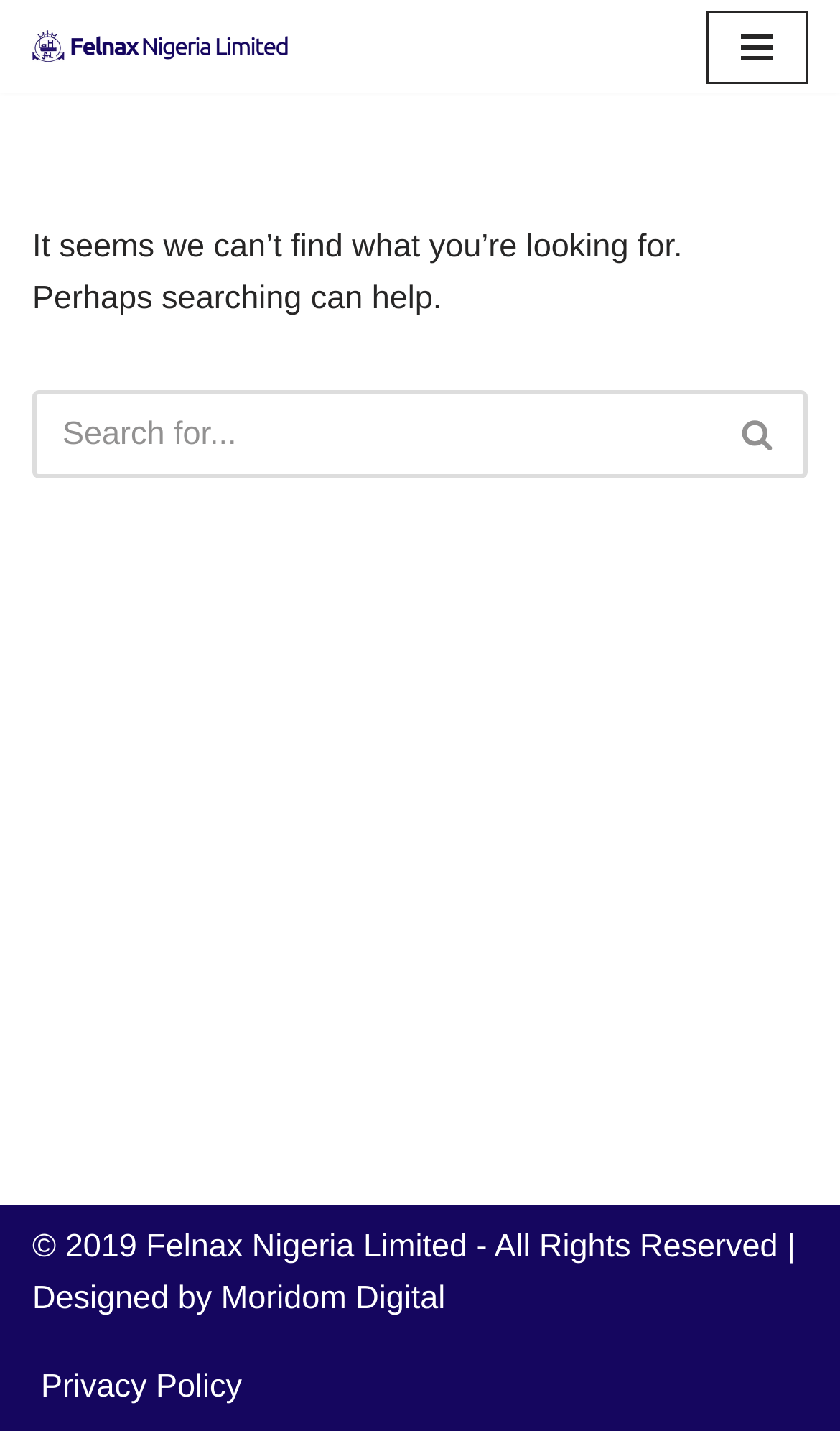Highlight the bounding box coordinates of the element you need to click to perform the following instruction: "Skip to content."

[0.0, 0.048, 0.077, 0.078]